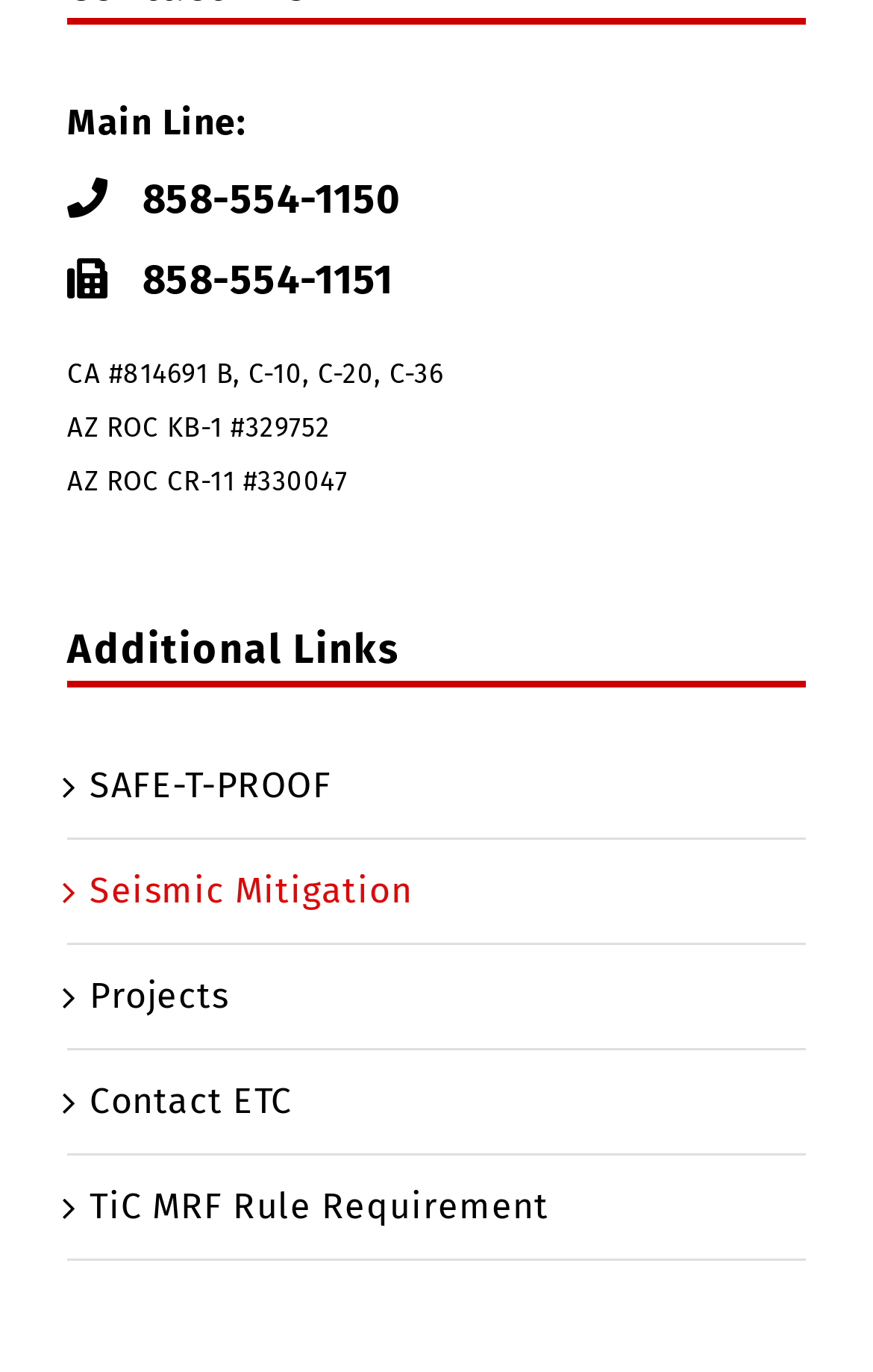What is the second phone number listed?
Could you give a comprehensive explanation in response to this question?

The second phone number listed is '858-554-1151', which is located below the main line phone number.